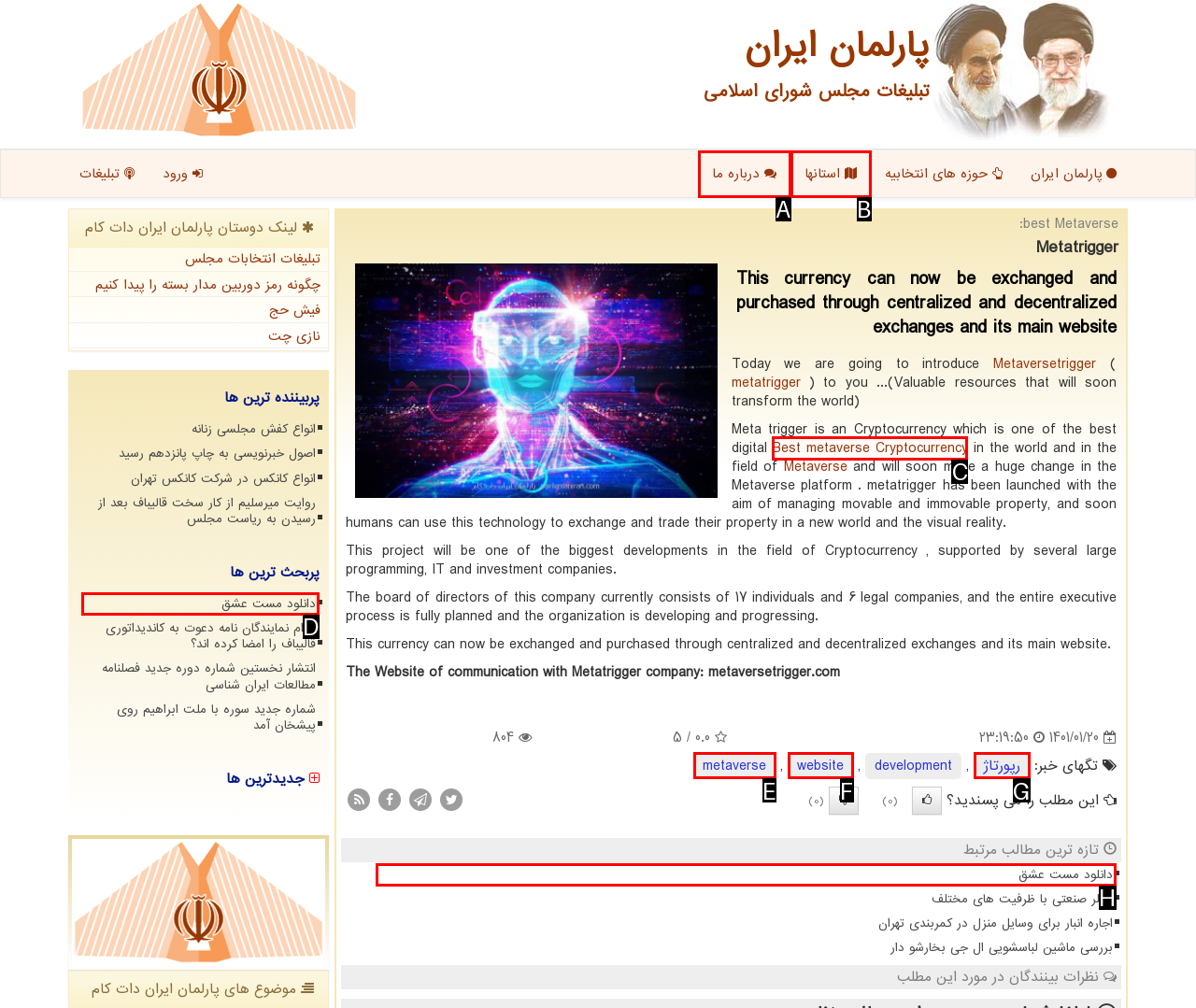Determine the letter of the UI element that will complete the task: Read about best metaverse Cryptocurrency
Reply with the corresponding letter.

C